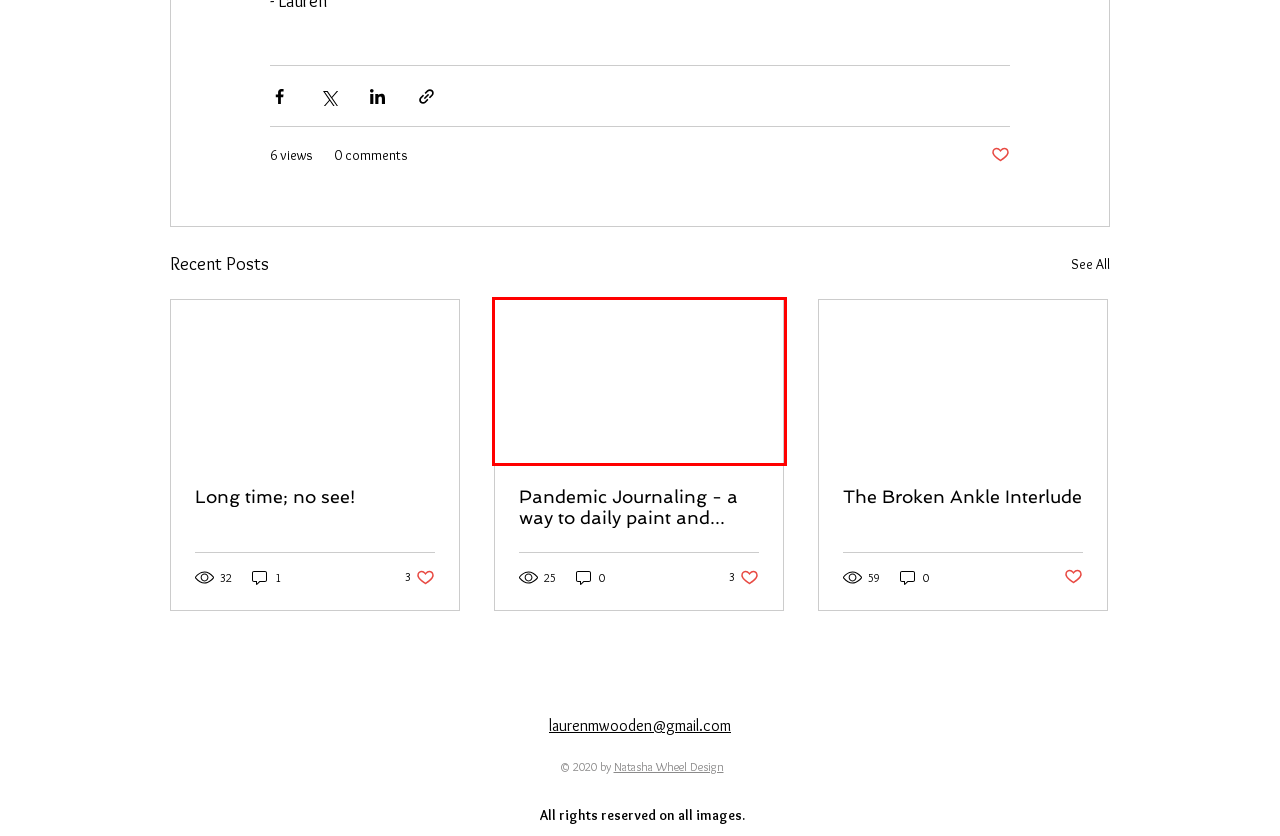Check out the screenshot of a webpage with a red rectangle bounding box. Select the best fitting webpage description that aligns with the new webpage after clicking the element inside the bounding box. Here are the candidates:
A. Pandemic Journaling - a way to daily paint and think of other things than the world around us!
B. Watercolor Art | Lauren Wooden Watercolors
C. Gallery | Lauren Wooden
D. Cart | Lauren Wooden
E. The Broken Ankle Interlude
F. Blog | Lauren Wooden
G. Long time; no see!
H. About | Lauren Wooden

A